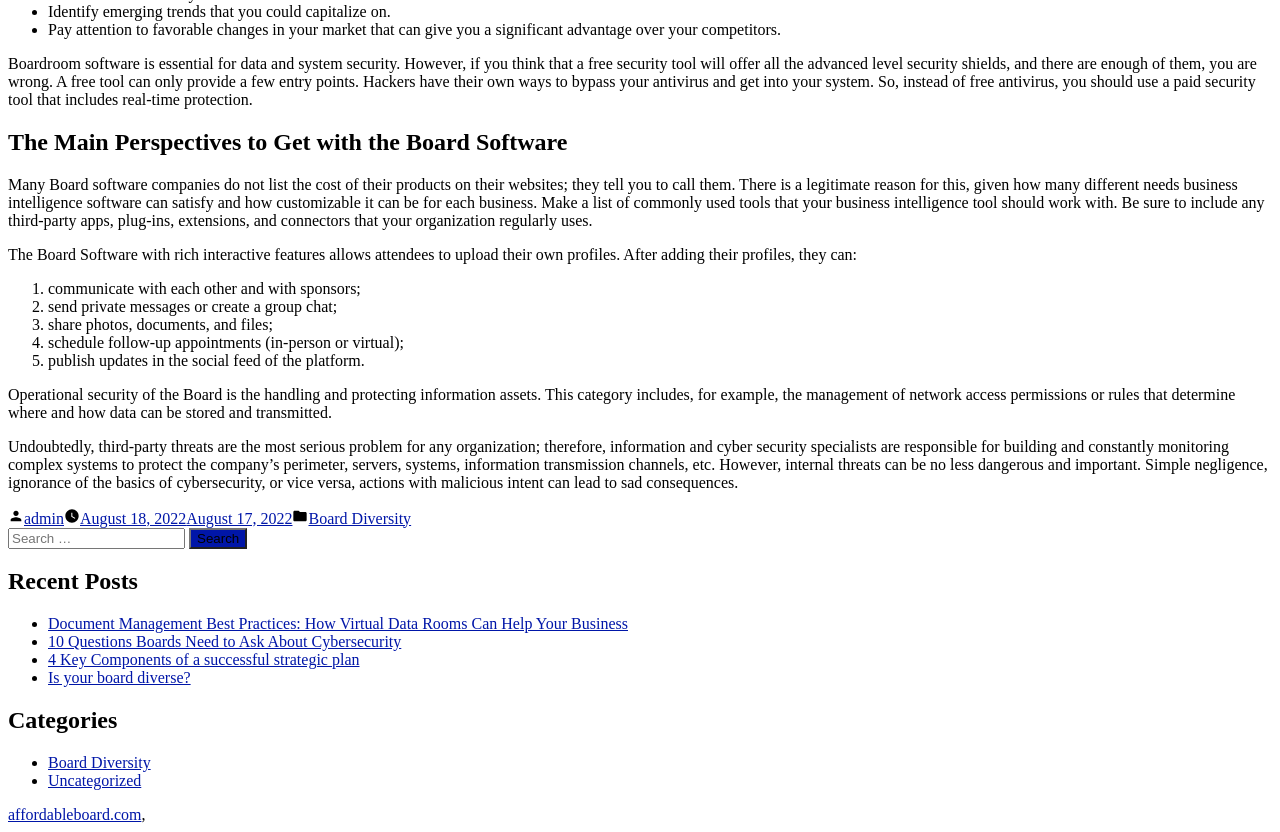Kindly provide the bounding box coordinates of the section you need to click on to fulfill the given instruction: "Search for a keyword".

[0.006, 0.634, 0.145, 0.659]